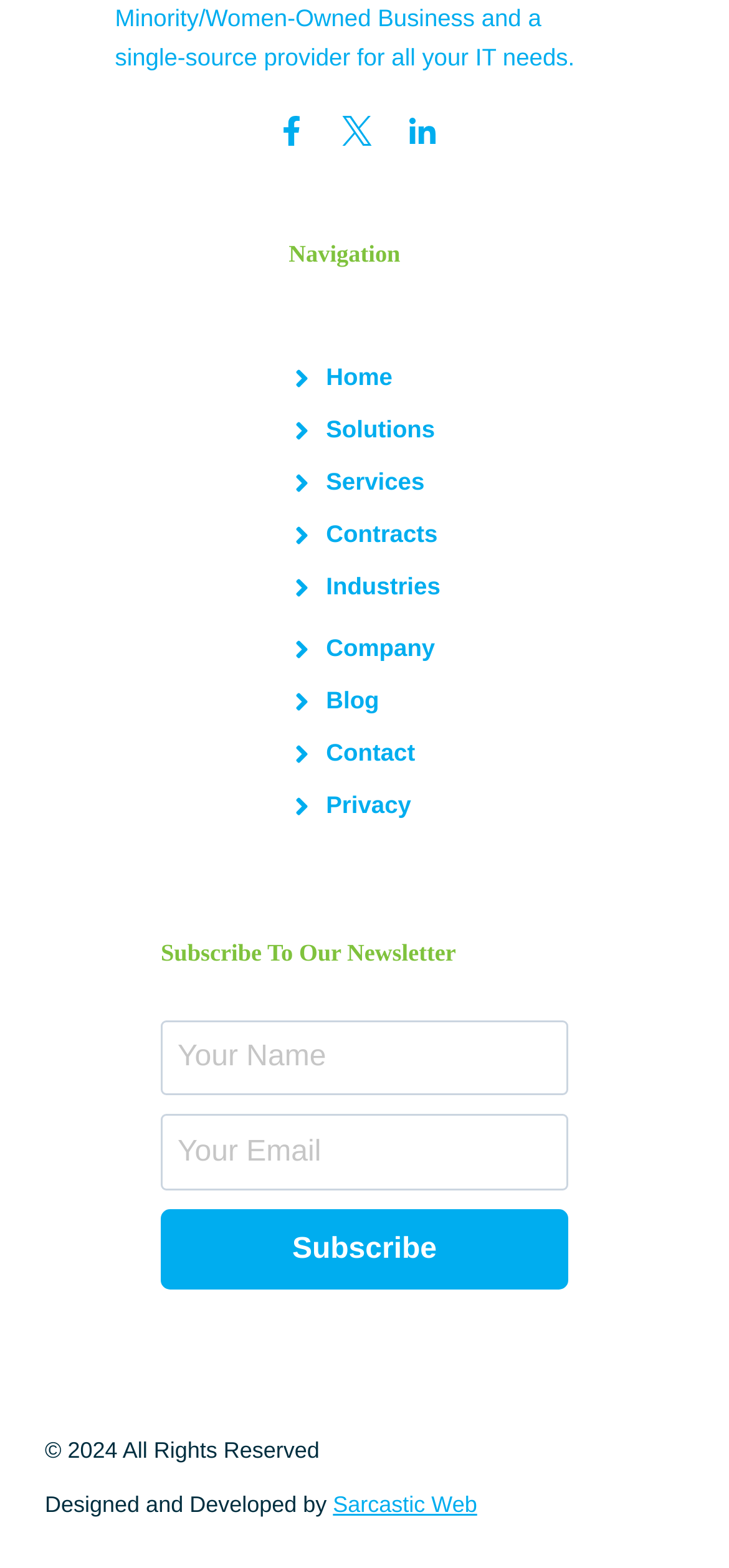What is the purpose of the links at the top?
Please answer using one word or phrase, based on the screenshot.

Navigation